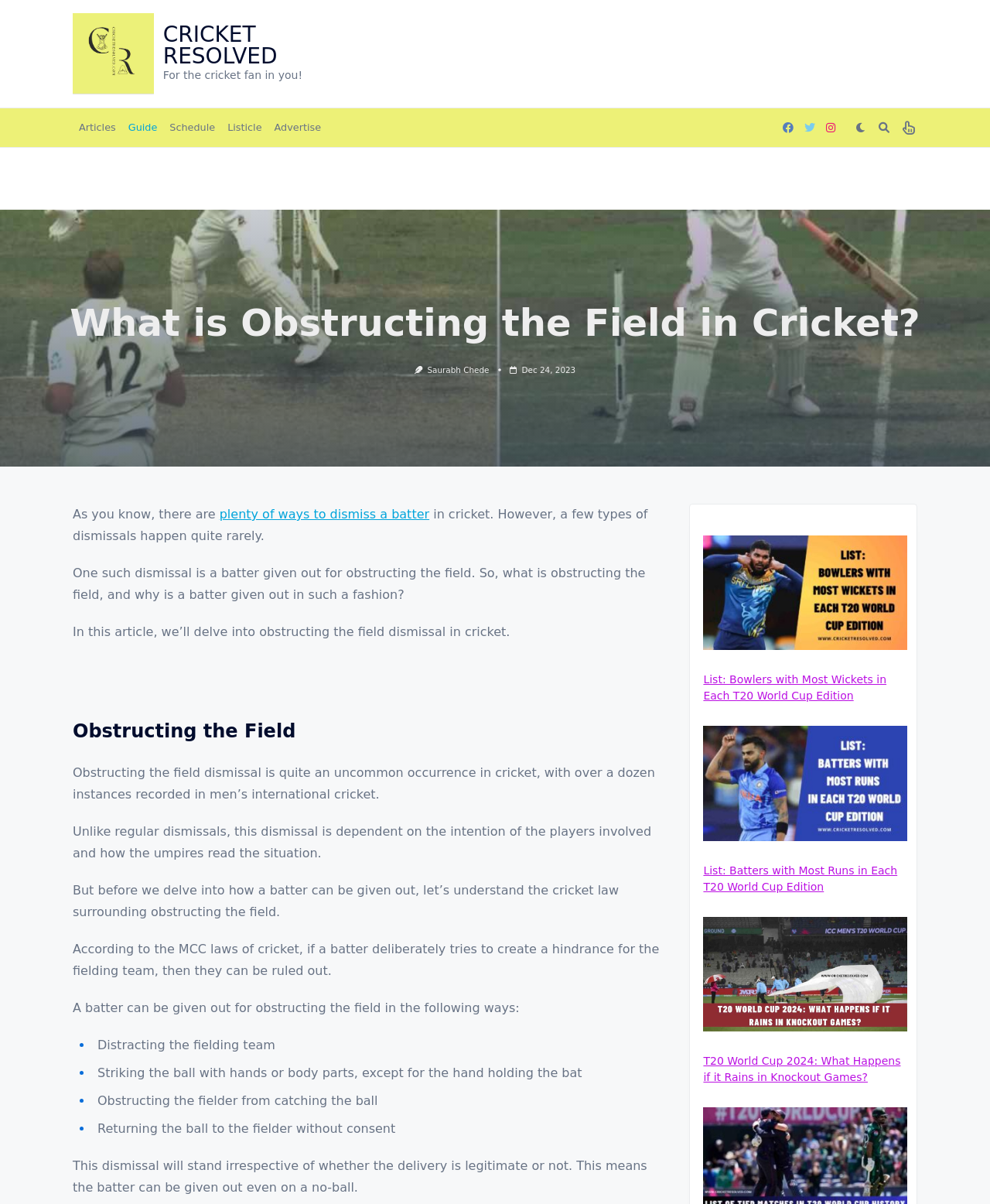Answer briefly with one word or phrase:
What is the topic of the article?

Obstructing the Field in Cricket